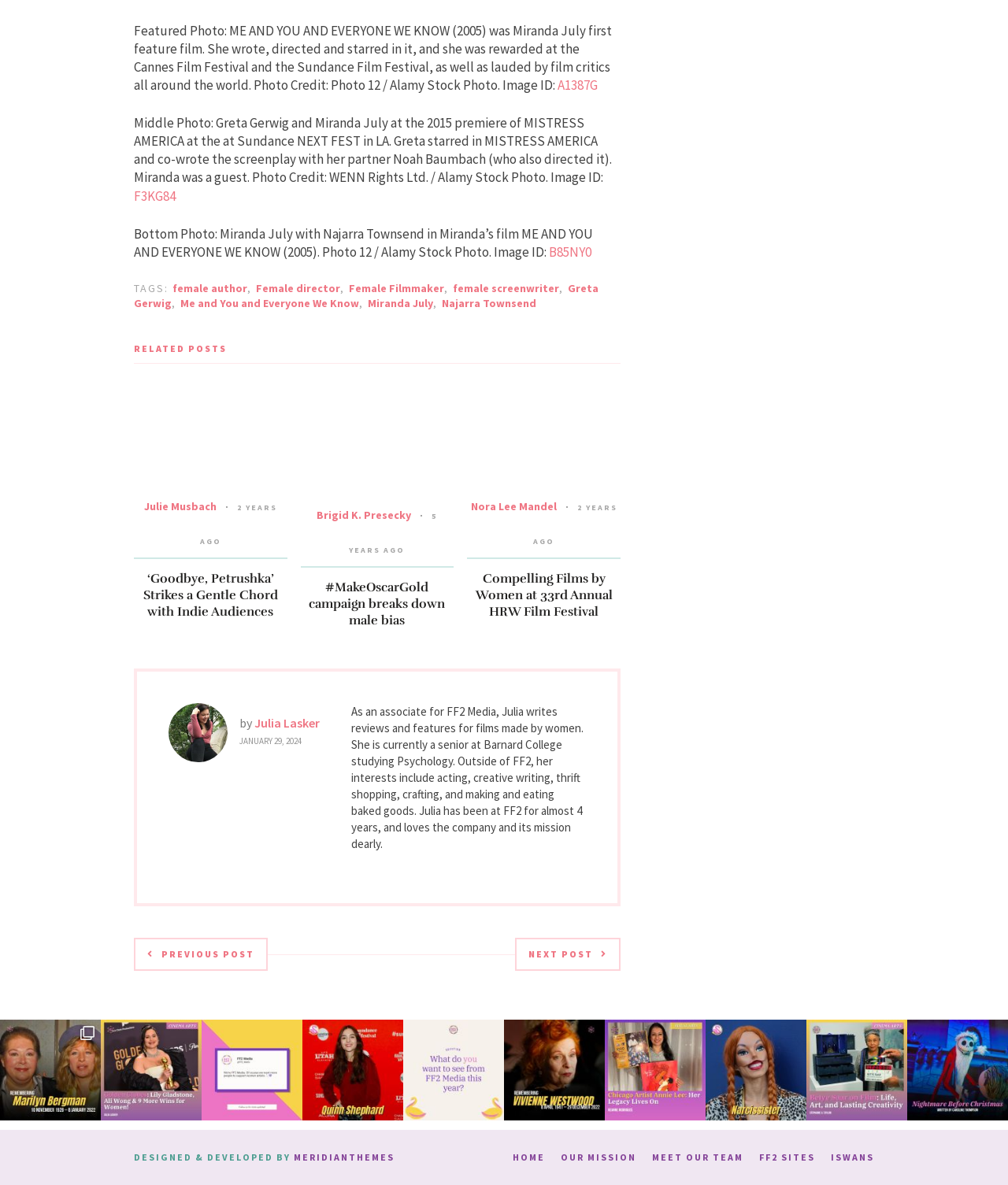Specify the bounding box coordinates of the area to click in order to execute this command: 'View the previous post'. The coordinates should consist of four float numbers ranging from 0 to 1, and should be formatted as [left, top, right, bottom].

[0.133, 0.792, 0.266, 0.819]